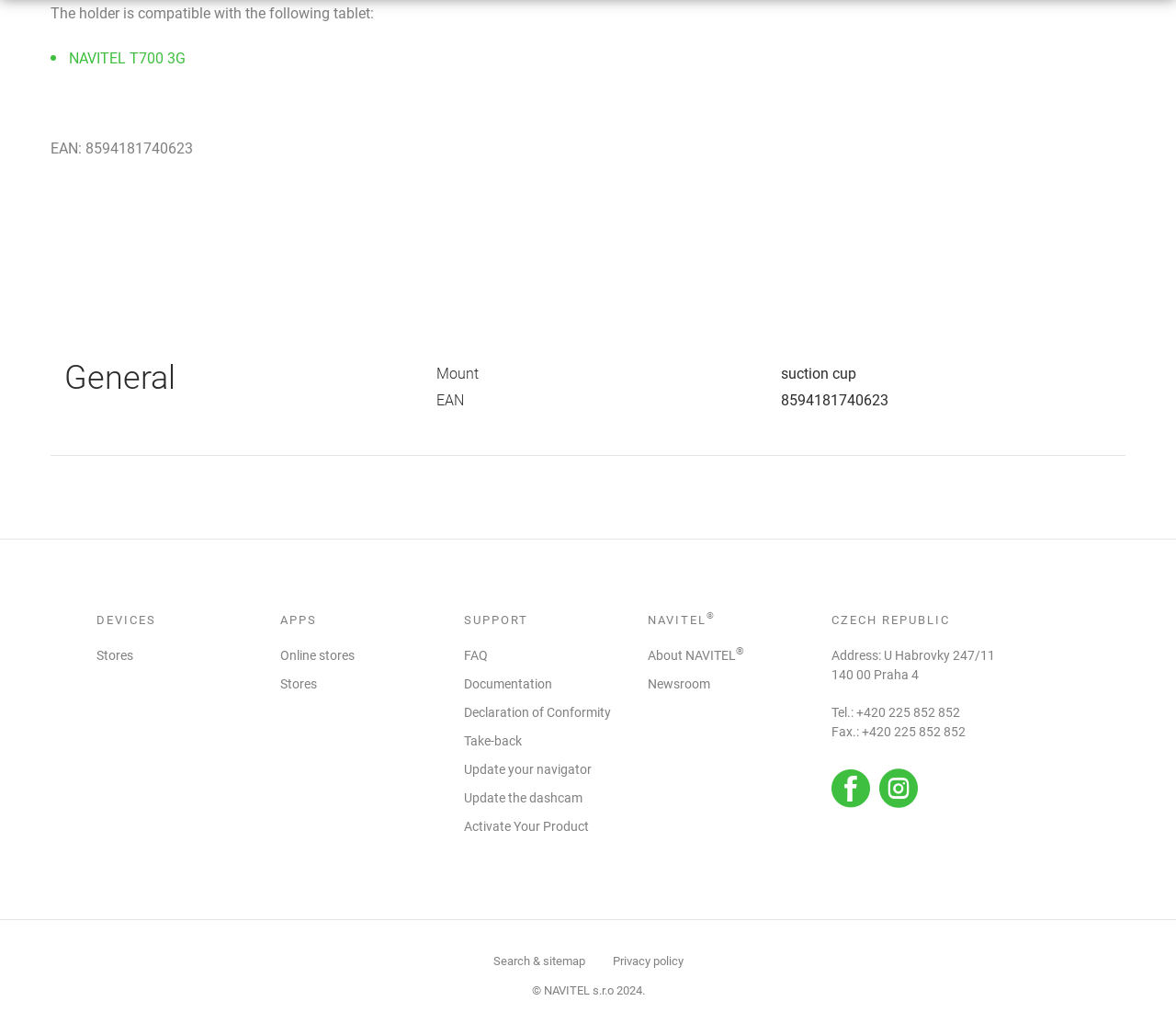Show the bounding box coordinates of the region that should be clicked to follow the instruction: "Go to DEVICES."

[0.082, 0.592, 0.133, 0.605]